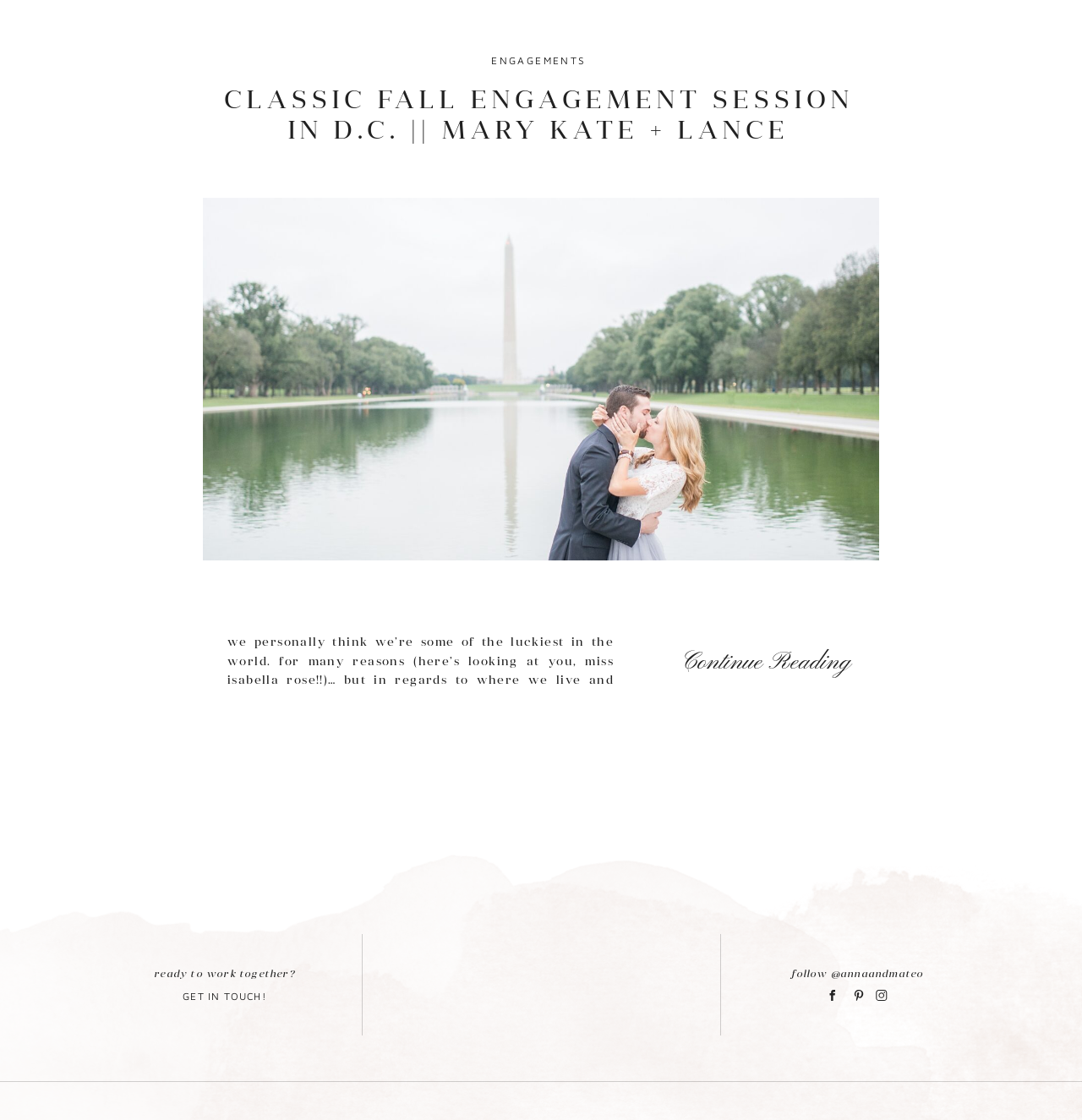Extract the bounding box coordinates for the described element: "get in touch!". The coordinates should be represented as four float numbers between 0 and 1: [left, top, right, bottom].

[0.12, 0.864, 0.295, 0.897]